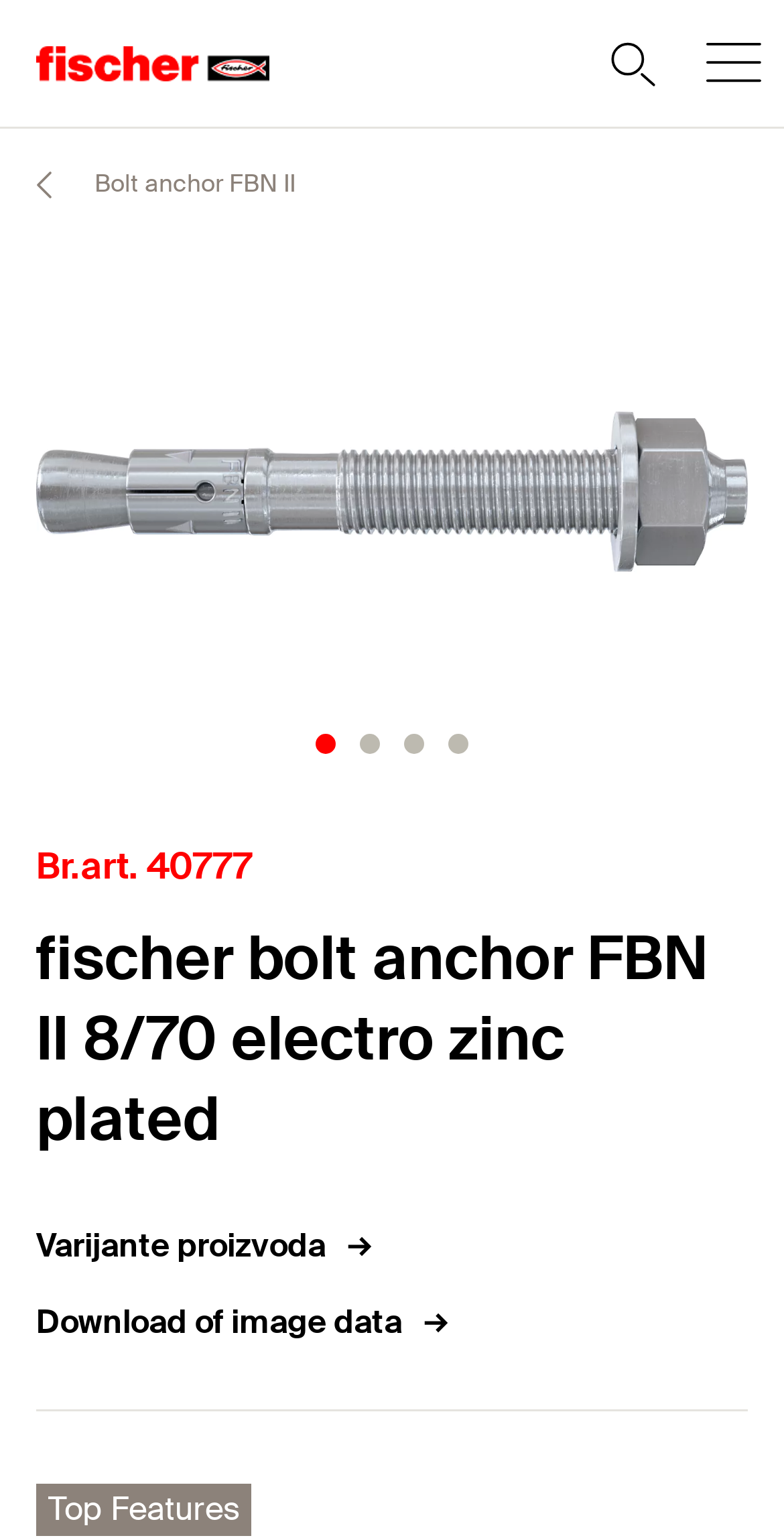How many slides are in the carousel?
Please look at the screenshot and answer in one word or a short phrase.

4